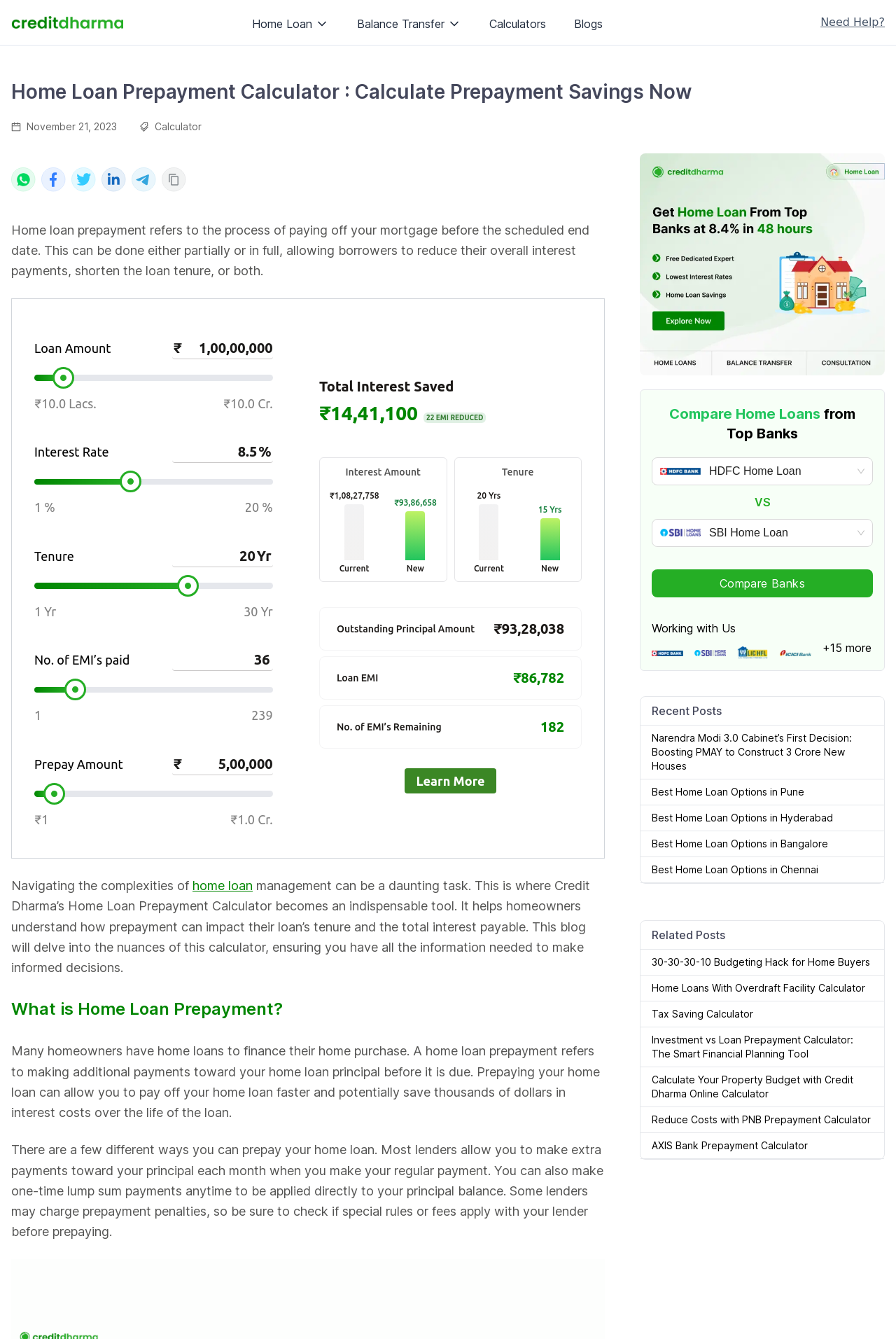Please determine the bounding box coordinates of the element's region to click for the following instruction: "Adjust the interest rate slider".

[0.038, 0.358, 0.304, 0.362]